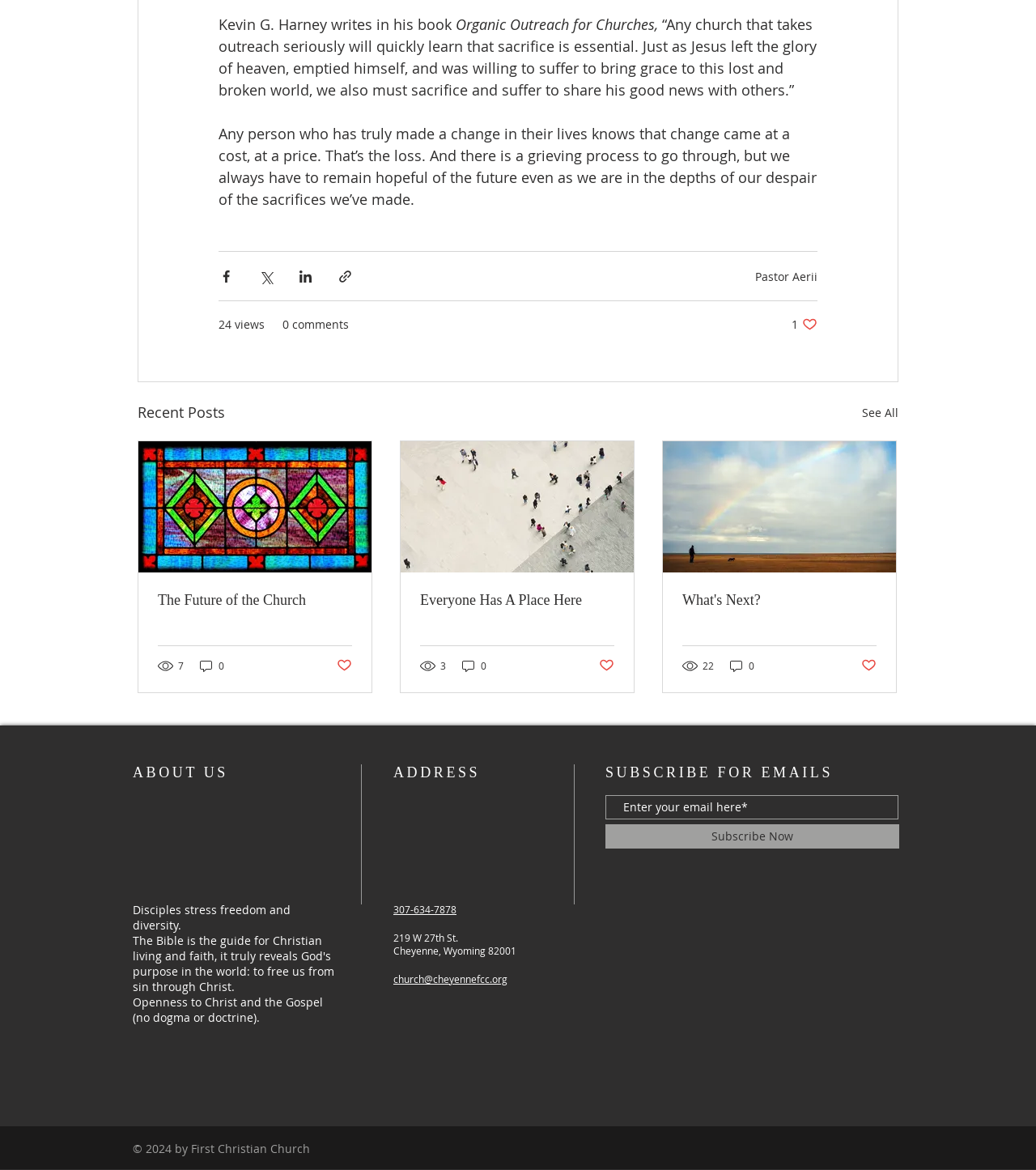Identify the bounding box coordinates of the area you need to click to perform the following instruction: "View Pastor Aerii's profile".

[0.729, 0.229, 0.789, 0.243]